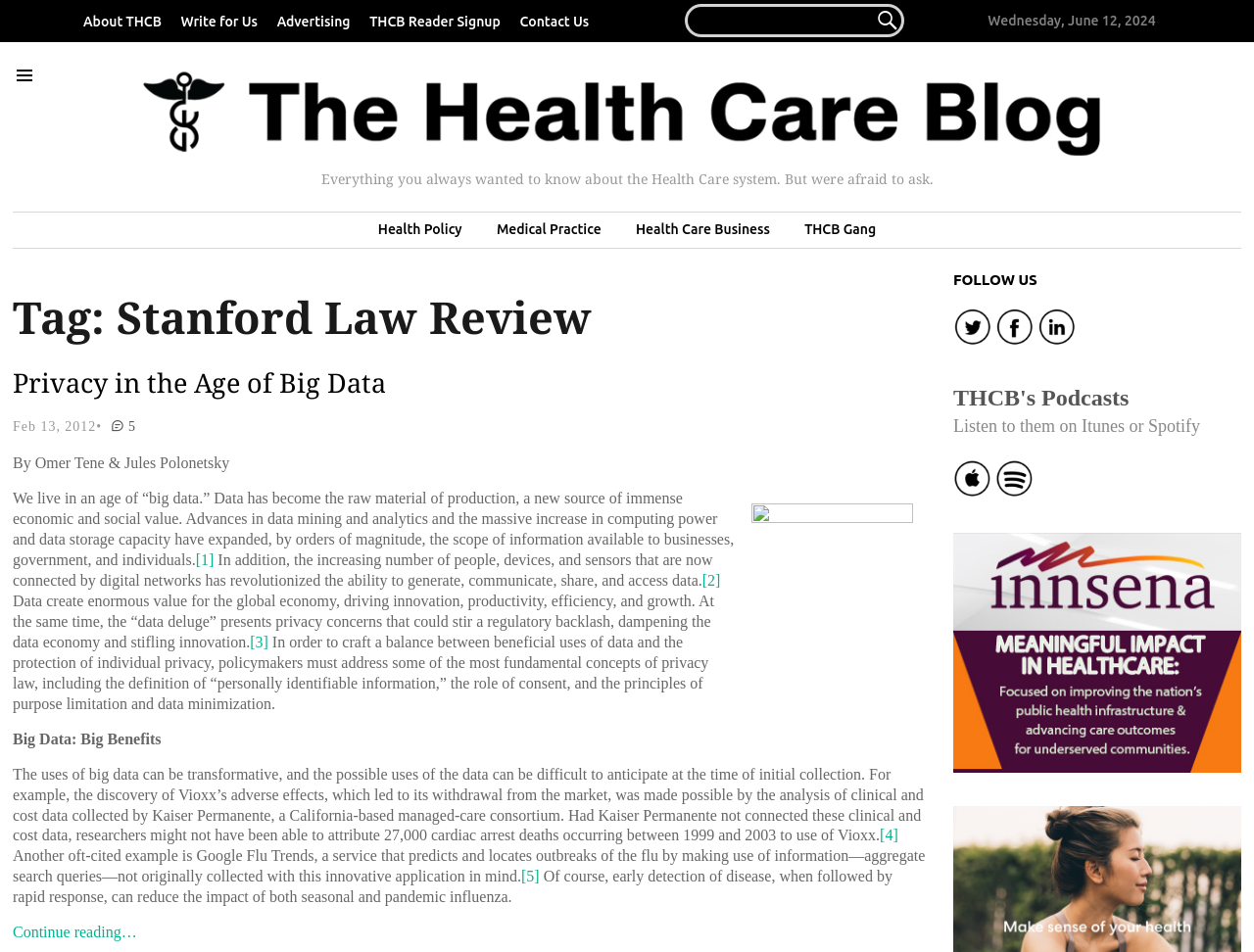Specify the bounding box coordinates for the region that must be clicked to perform the given instruction: "Contact Us".

[0.408, 0.014, 0.476, 0.03]